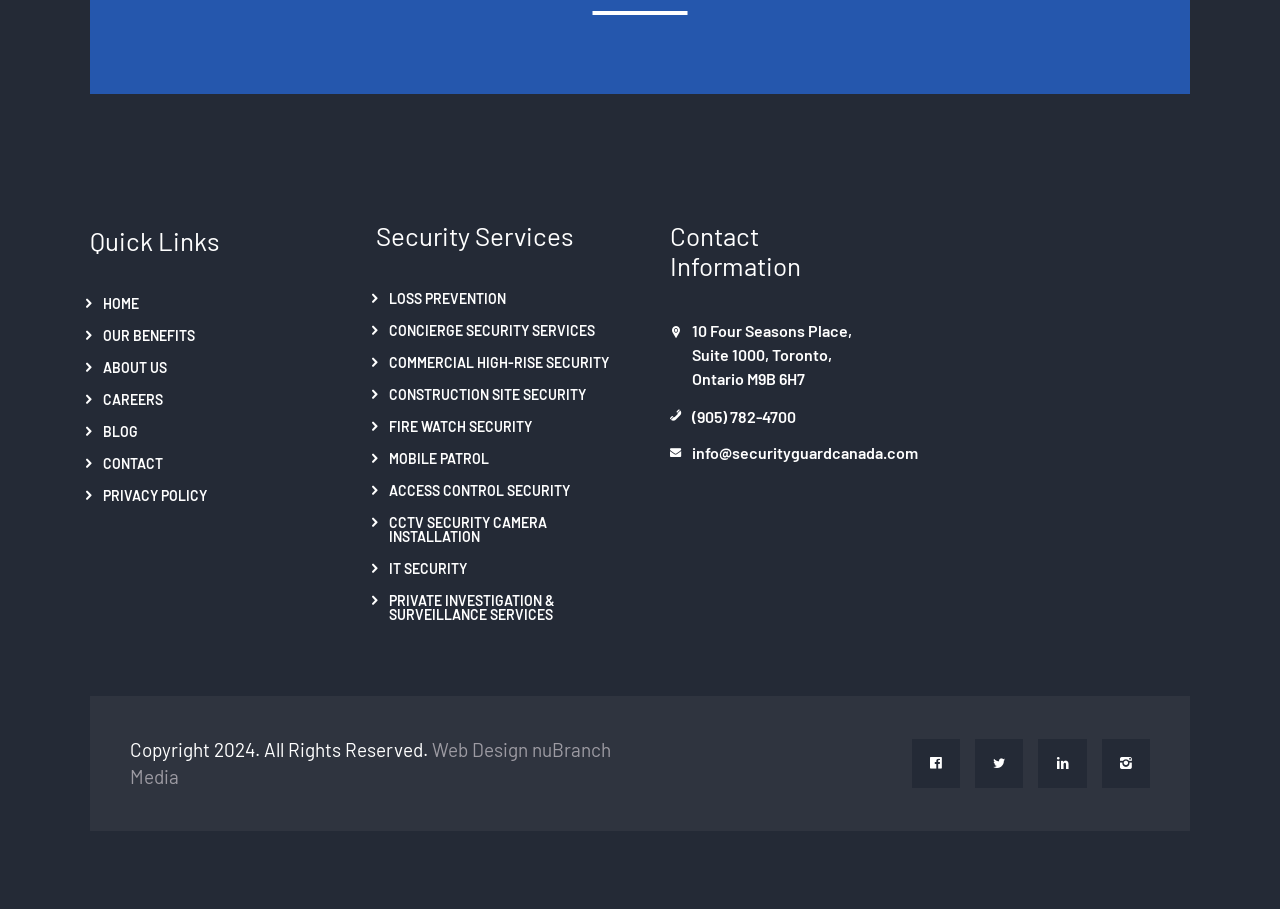What is the phone number listed?
Answer the question with detailed information derived from the image.

I found the phone number by looking at the 'Contact Information' section, where it is listed as ' (905) 782-4700'.